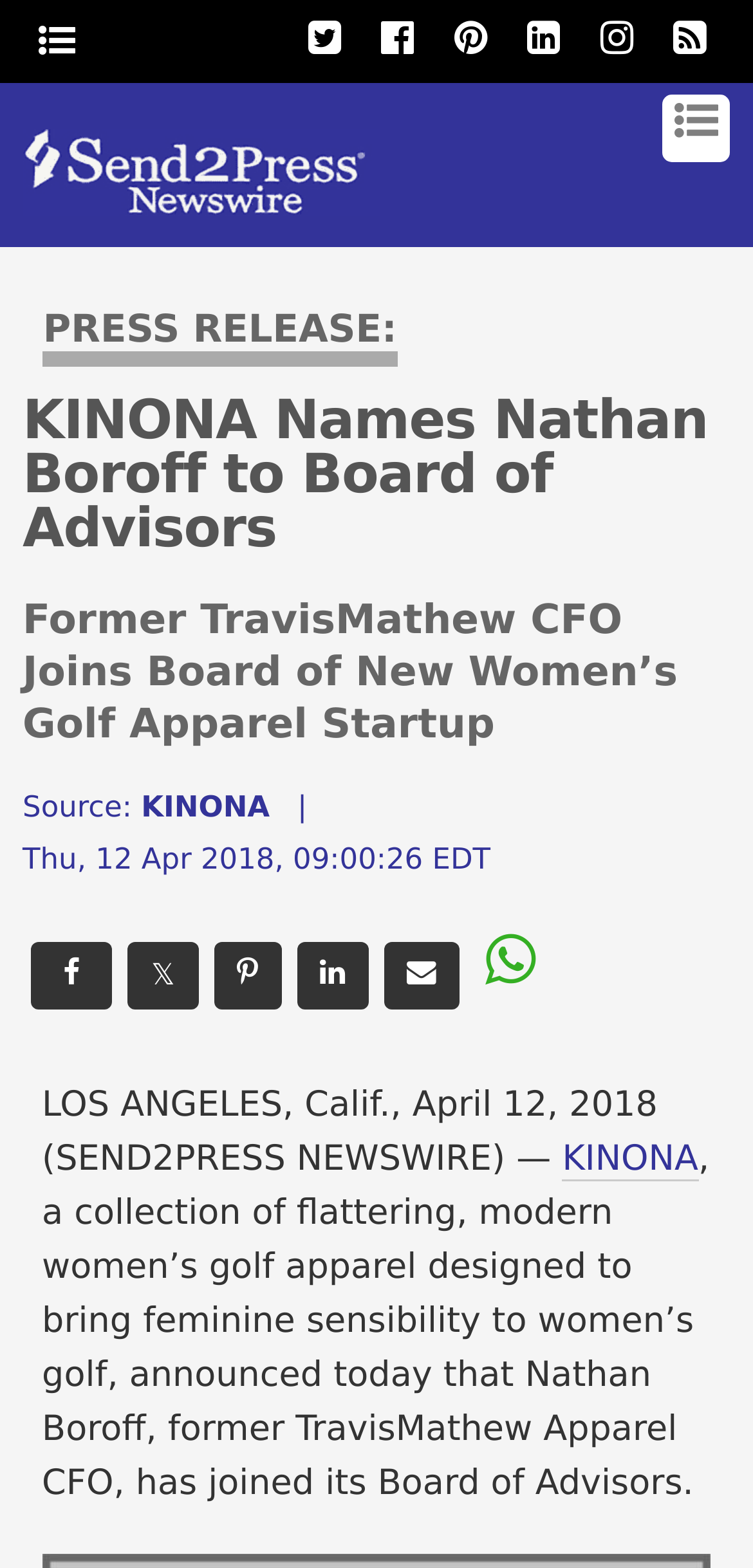Locate the bounding box coordinates of the element that should be clicked to execute the following instruction: "Click the Send2Press Newswire link".

[0.03, 0.113, 0.504, 0.145]